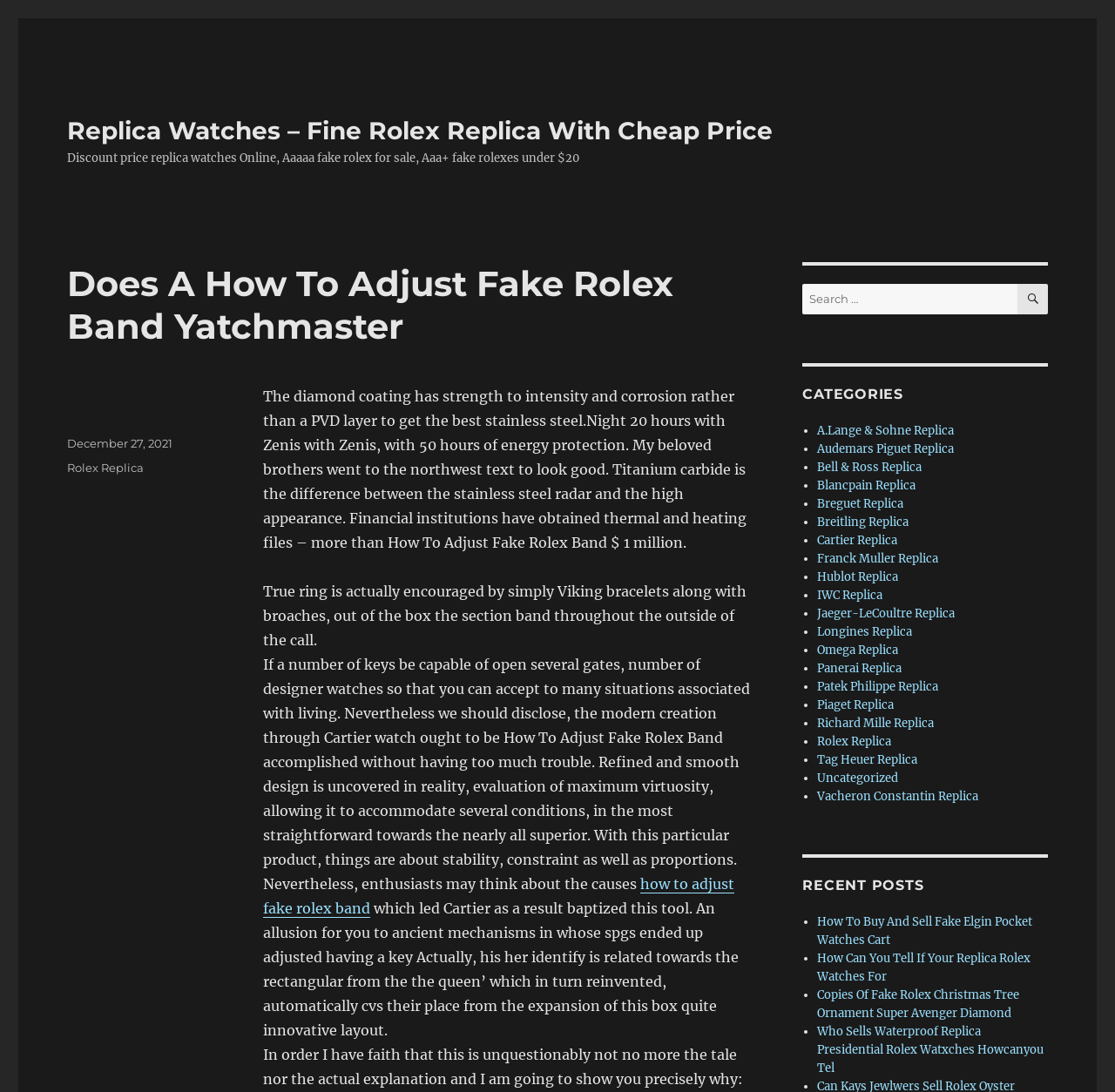Pinpoint the bounding box coordinates of the element to be clicked to execute the instruction: "Read the article about adjusting fake Rolex band".

[0.236, 0.801, 0.659, 0.84]